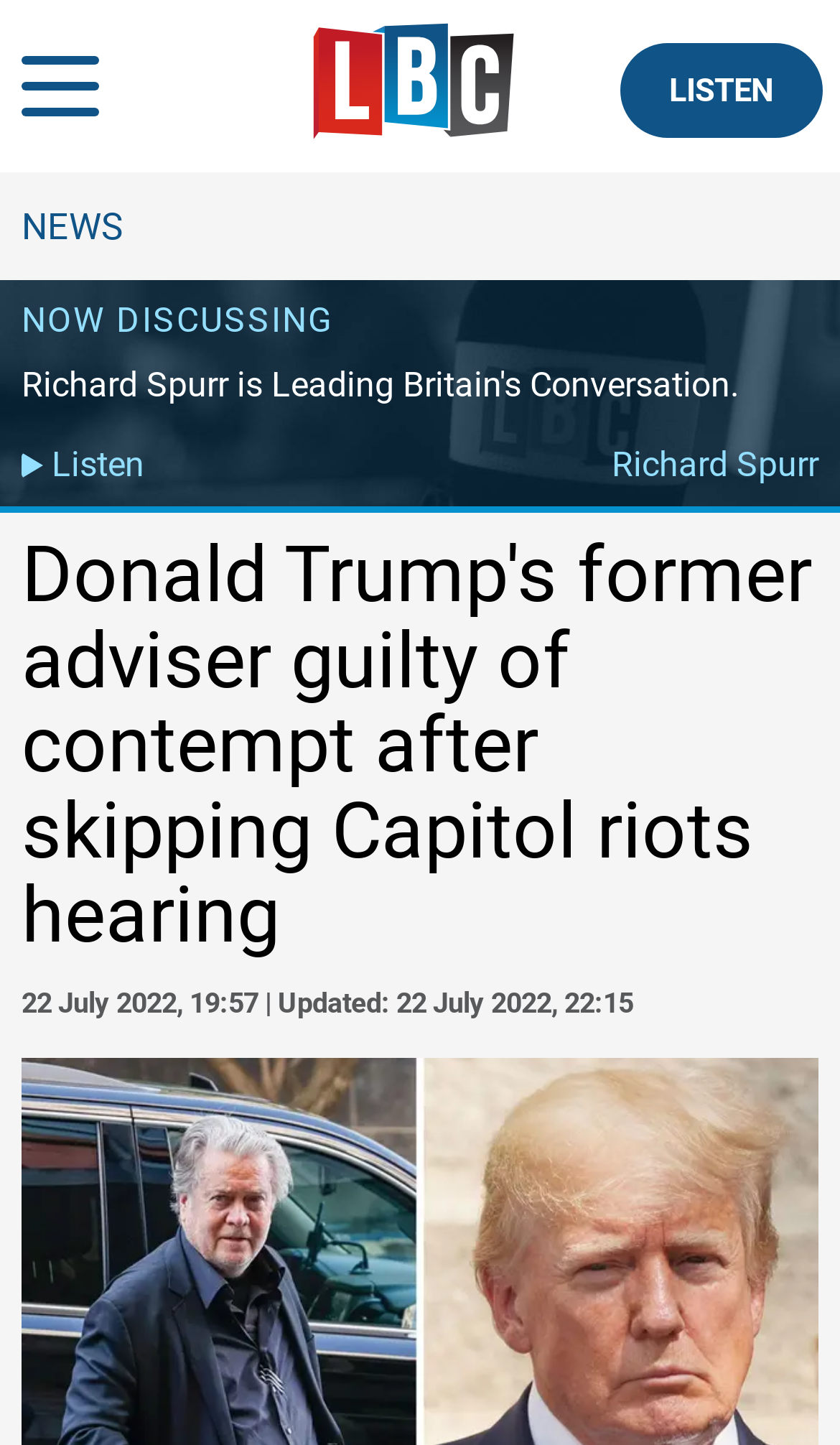Please answer the following question using a single word or phrase: 
What is the date of the article?

22 July 2022